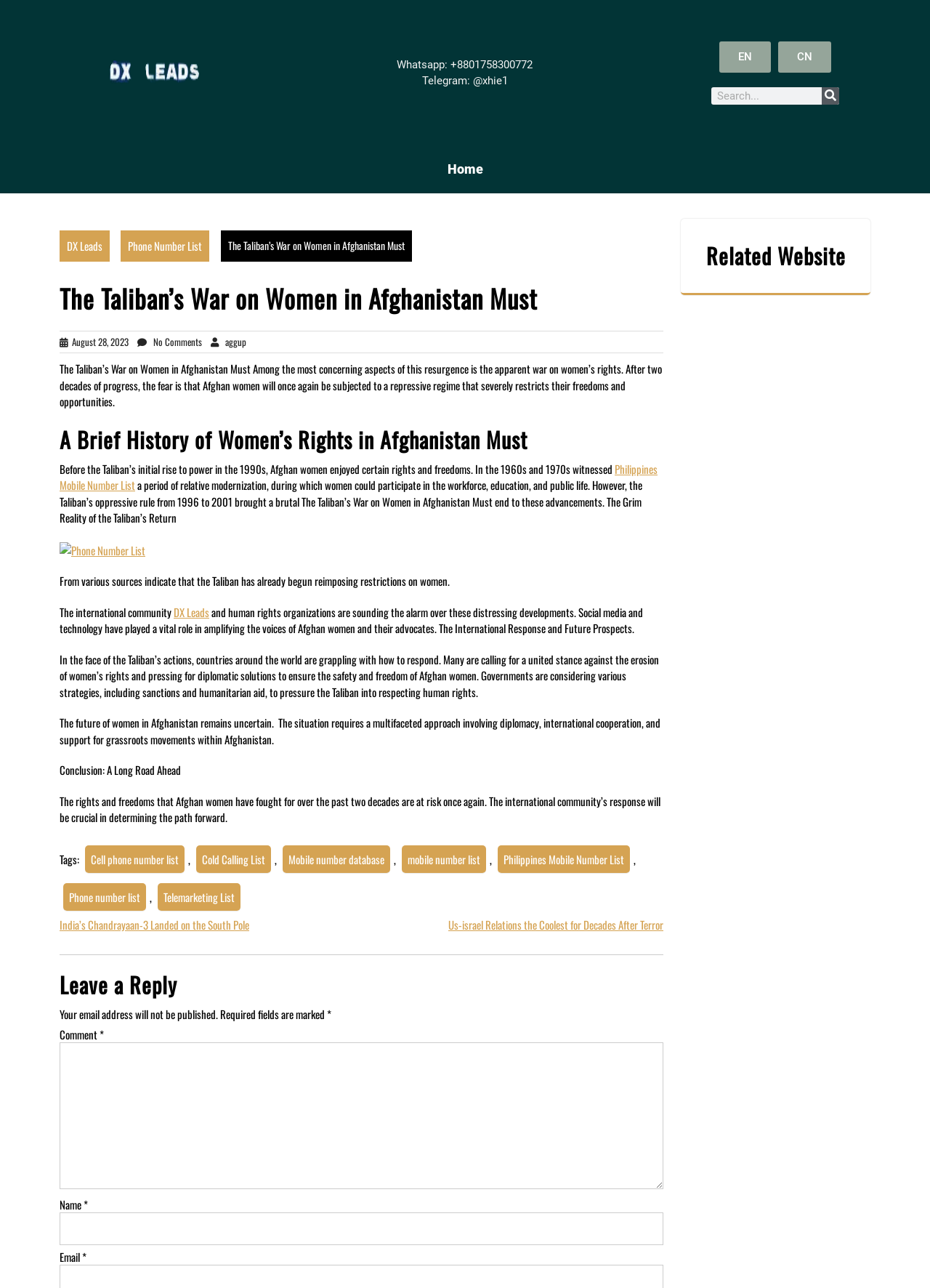Pinpoint the bounding box coordinates of the area that must be clicked to complete this instruction: "Click on the link to Home".

[0.465, 0.119, 0.535, 0.144]